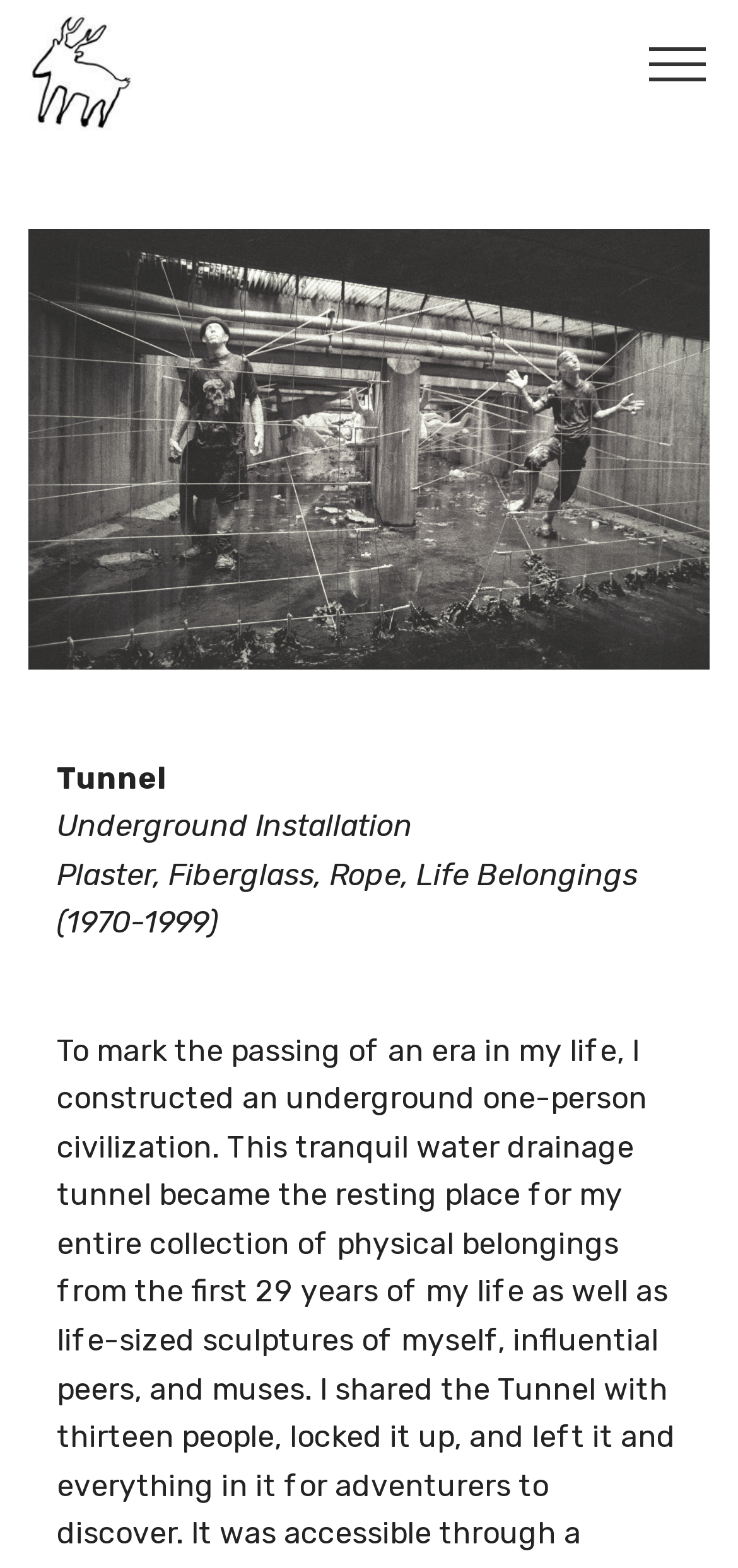From the given element description: "alt="WrafWraf" title="WrafWraf"", find the bounding box for the UI element. Provide the coordinates as four float numbers between 0 and 1, in the order [left, top, right, bottom].

[0.041, 0.01, 0.18, 0.083]